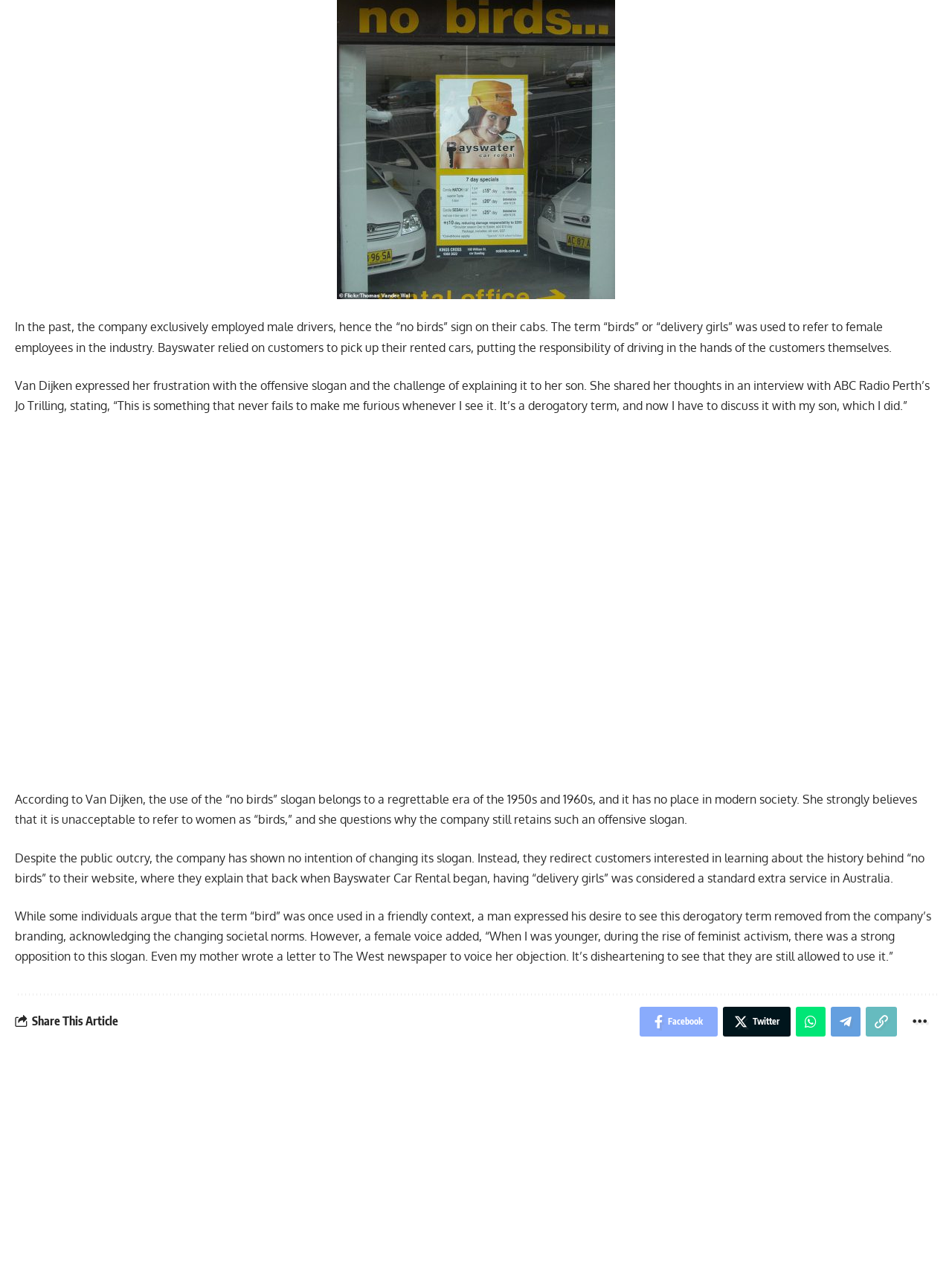Based on the element description "Share this specific contribution", predict the bounding box coordinates of the UI element.

None